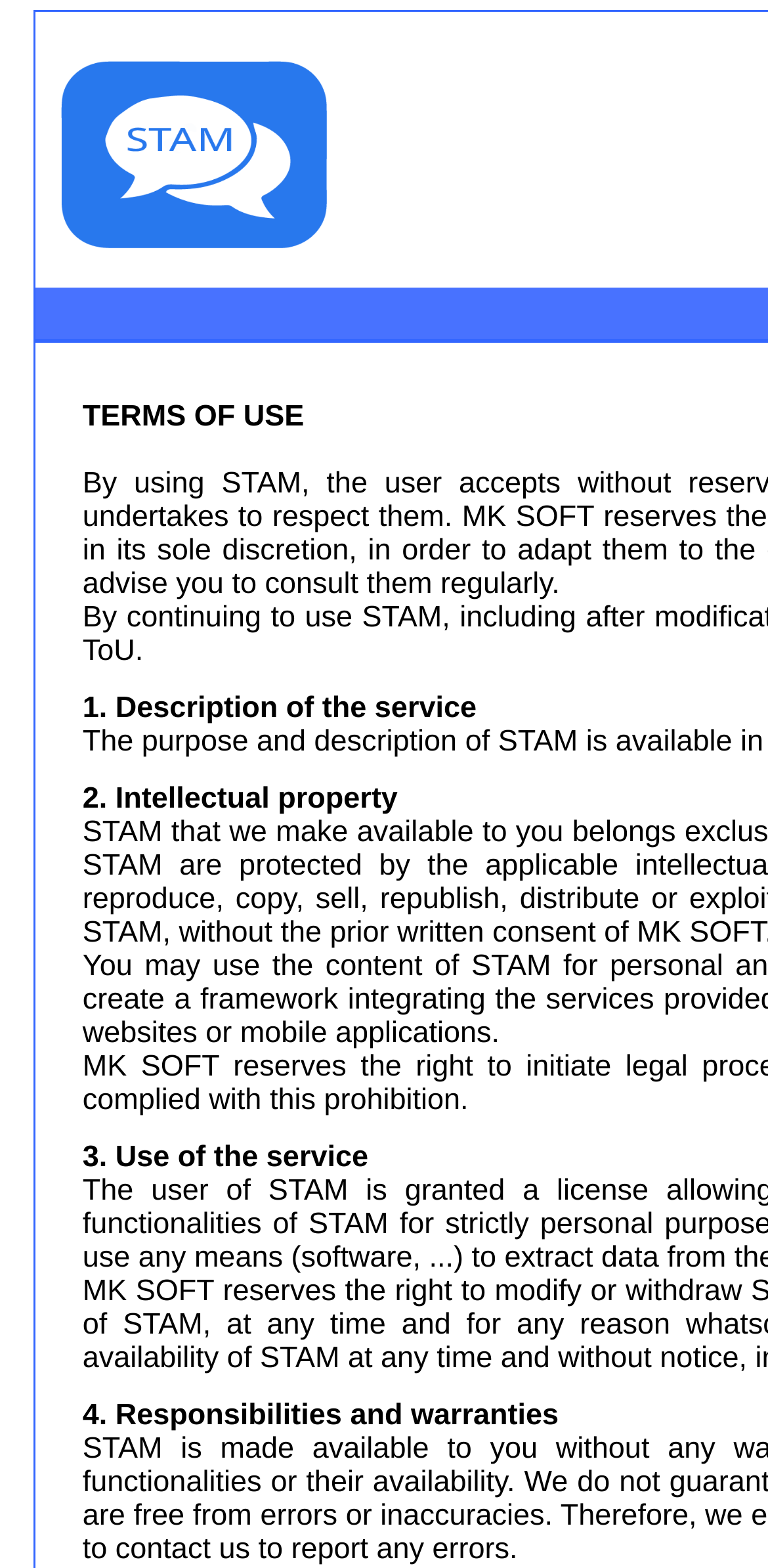Bounding box coordinates are to be given in the format (top-left x, top-left y, bottom-right x, bottom-right y). All values must be floating point numbers between 0 and 1. Provide the bounding box coordinate for the UI element described as: name="M8"

[0.079, 0.039, 0.425, 0.158]